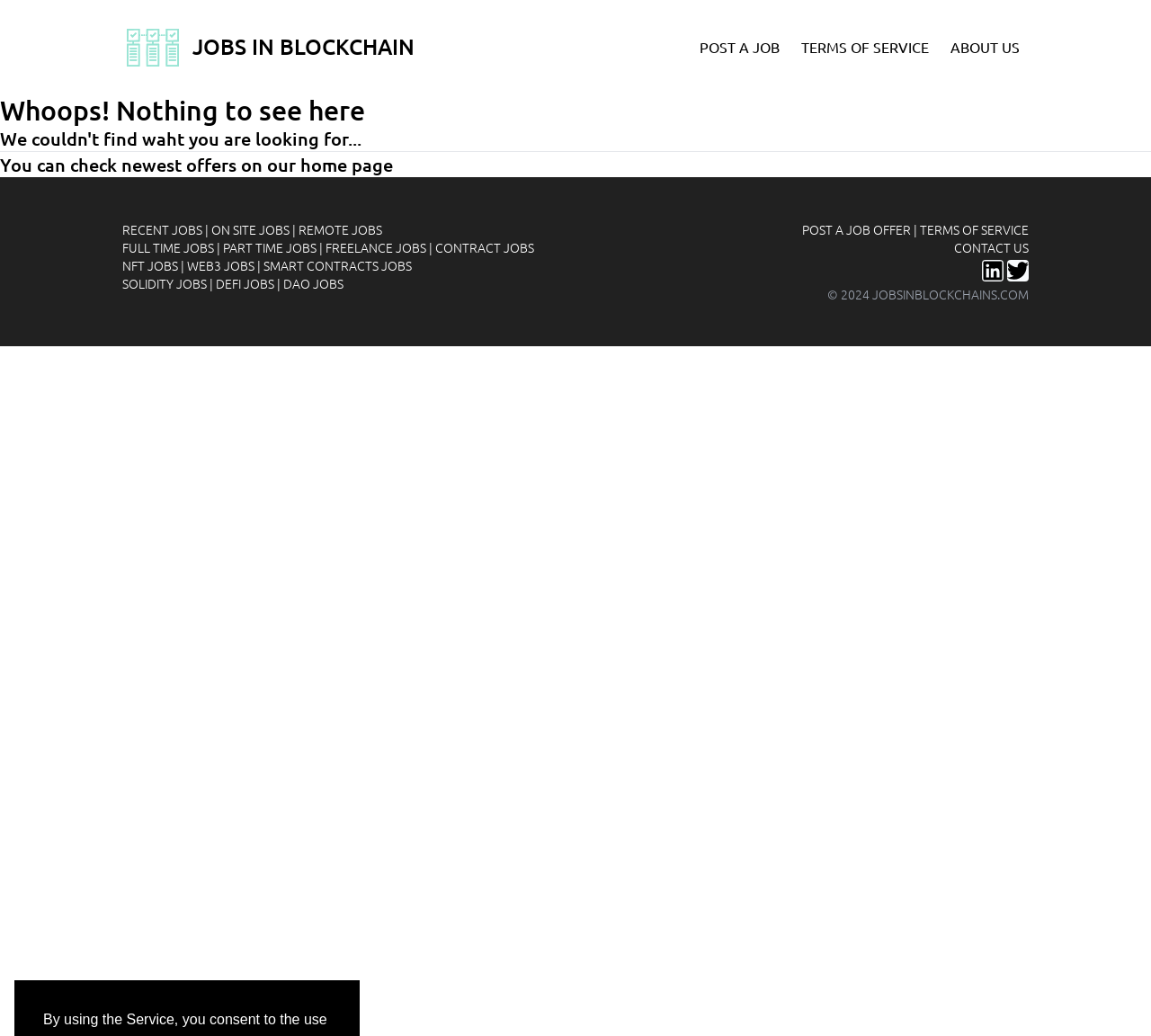Please provide the bounding box coordinates for the element that needs to be clicked to perform the following instruction: "Click on the 'POST A JOB OFFER' link". The coordinates should be given as four float numbers between 0 and 1, i.e., [left, top, right, bottom].

[0.697, 0.213, 0.791, 0.23]